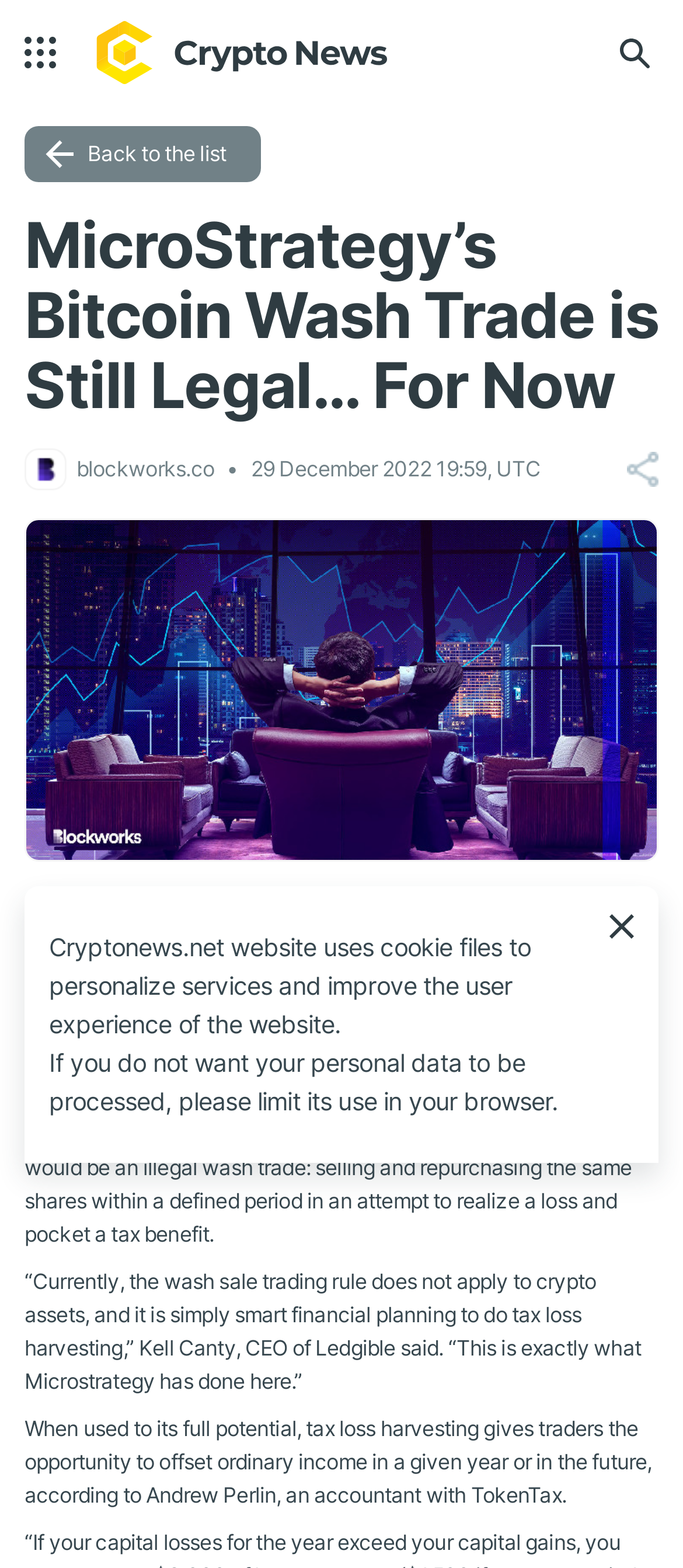Describe every aspect of the webpage in a detailed manner.

The webpage appears to be a news article about cryptocurrency trading. At the top left corner, there is a logo link, accompanied by an image of the logo. Below the logo, there is a link to "Back to the list". The main heading of the article, "MicroStrategy’s Bitcoin Wash Trade is Still Legal… For Now", is prominently displayed across the top of the page.

To the right of the heading, there is a smaller image of a source logo, followed by the text "blockworks.co" and the date "29 December 2022 19:59, UTC". The main content of the article begins below this section, with a brief summary of the topic in the first paragraph. The article then delves deeper into the topic, with quotes from experts in the field.

At the bottom of the page, there are two notices about the use of cookies on the Cryptonews.net website, informing users about how their personal data will be processed and how to limit its use in their browser.